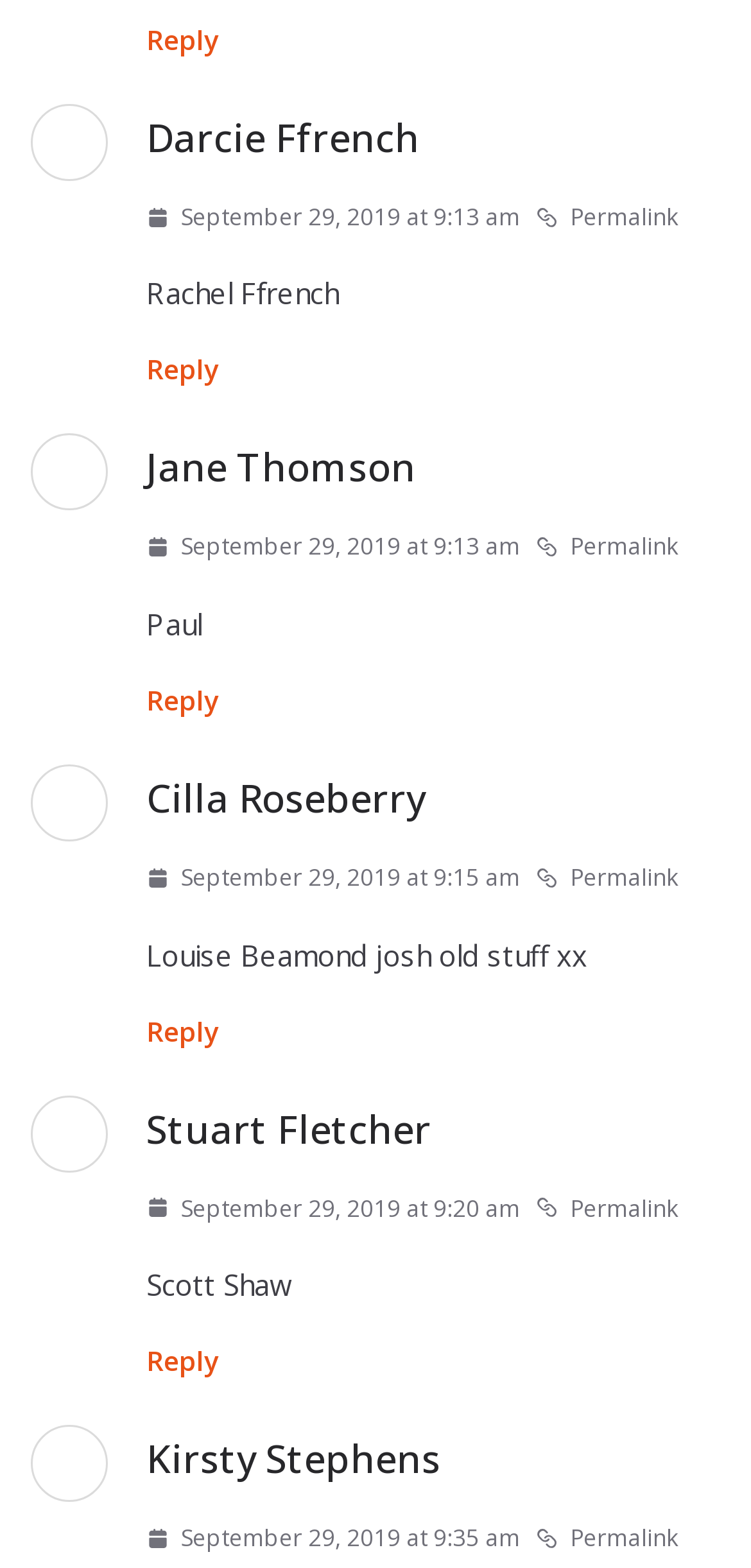Locate the bounding box coordinates of the area to click to fulfill this instruction: "View permalink of Darcie Ffrench's post". The bounding box should be presented as four float numbers between 0 and 1, in the order [left, top, right, bottom].

[0.713, 0.125, 0.903, 0.152]